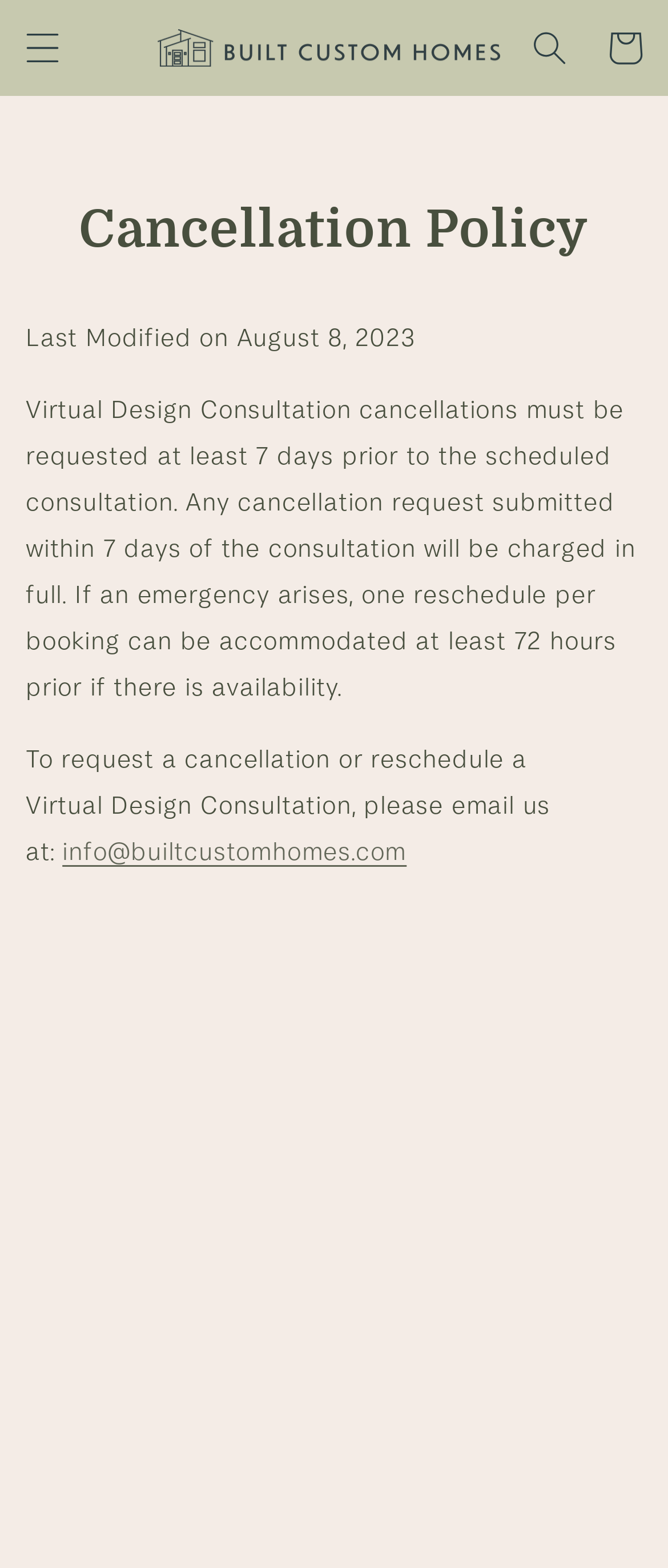What is the company name?
We need a detailed and exhaustive answer to the question. Please elaborate.

The company name can be found in the top-left corner of the webpage, where it is written as a link 'Built Custom Homes, Inc.' with an accompanying image of the company logo.